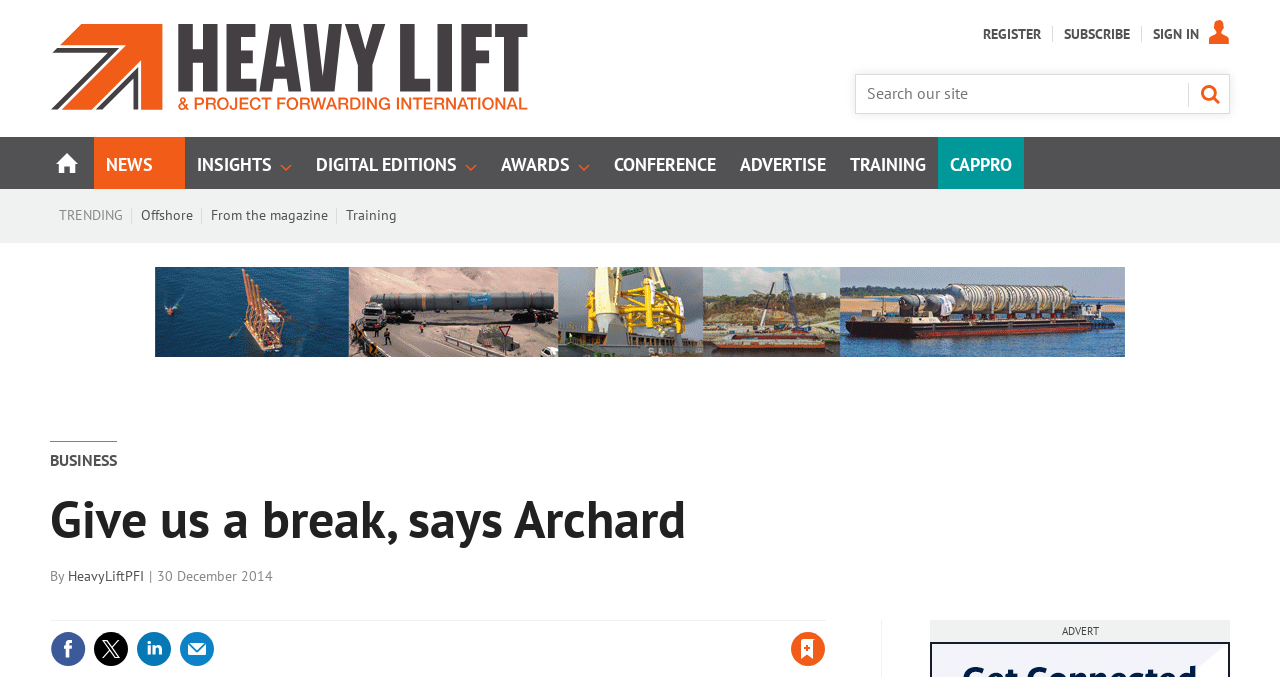Based on the description "Sign In", find the bounding box of the specified UI element.

[0.901, 0.038, 0.961, 0.062]